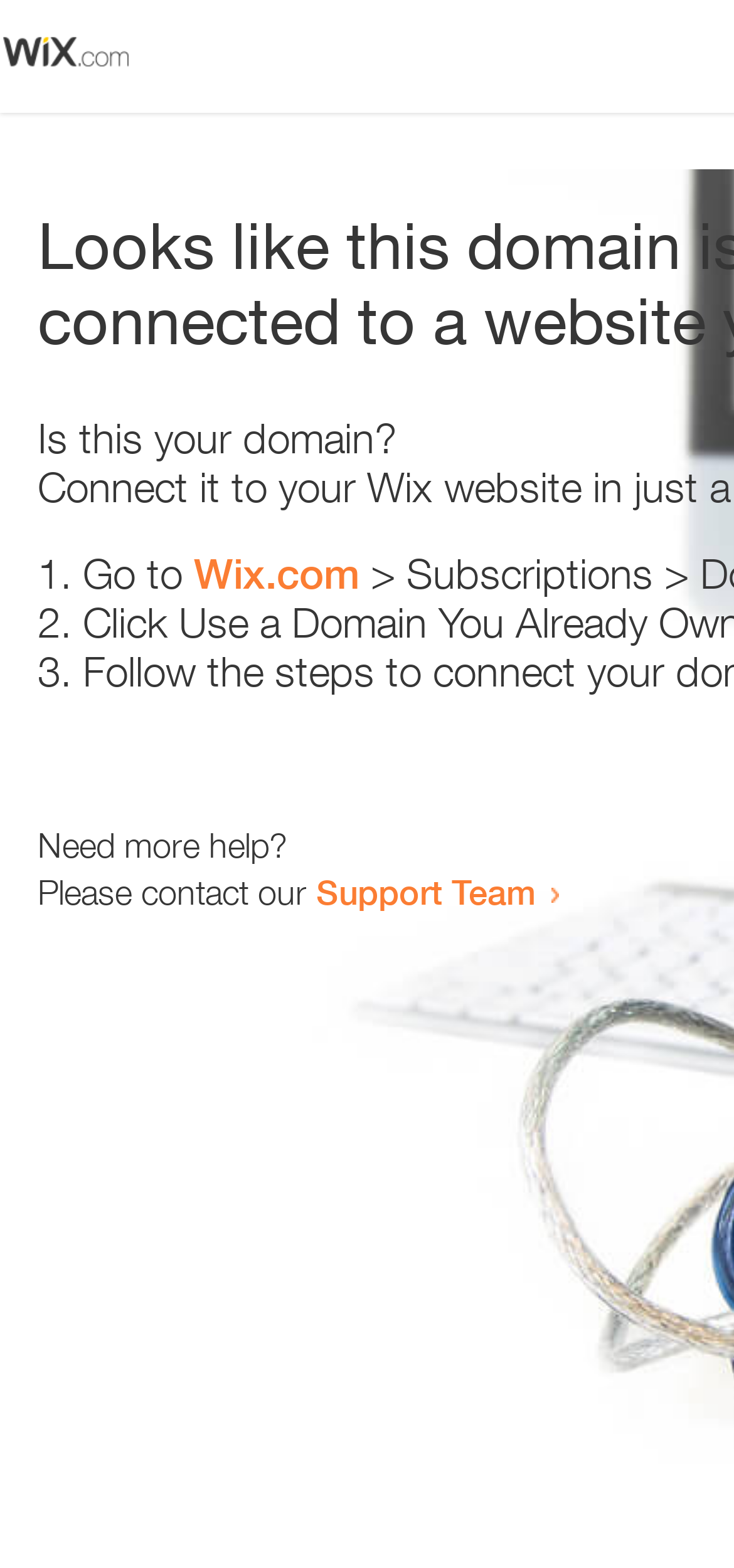What is the domain in question?
Using the image, give a concise answer in the form of a single word or short phrase.

this domain